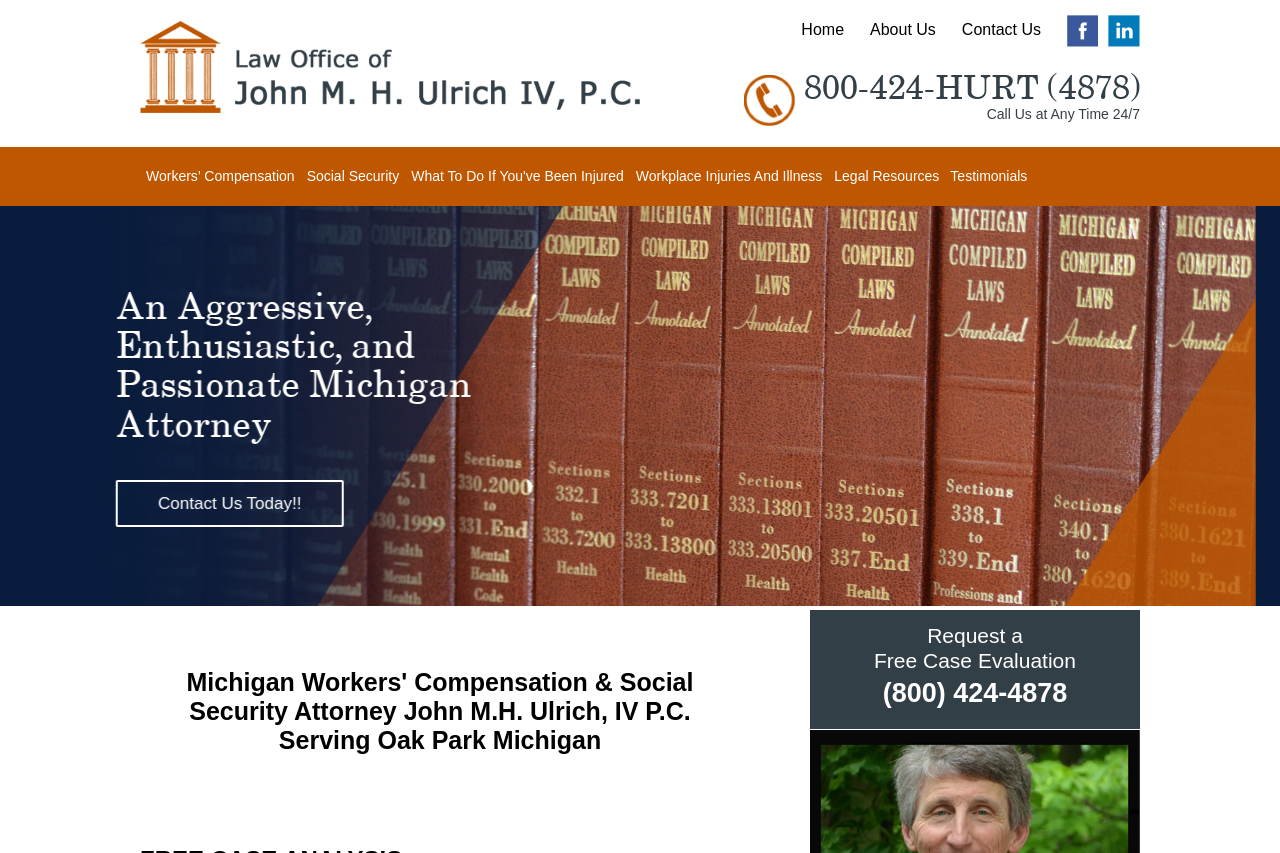Show the bounding box coordinates for the HTML element as described: "Contact Us Today!!".

[0.109, 0.562, 0.288, 0.618]